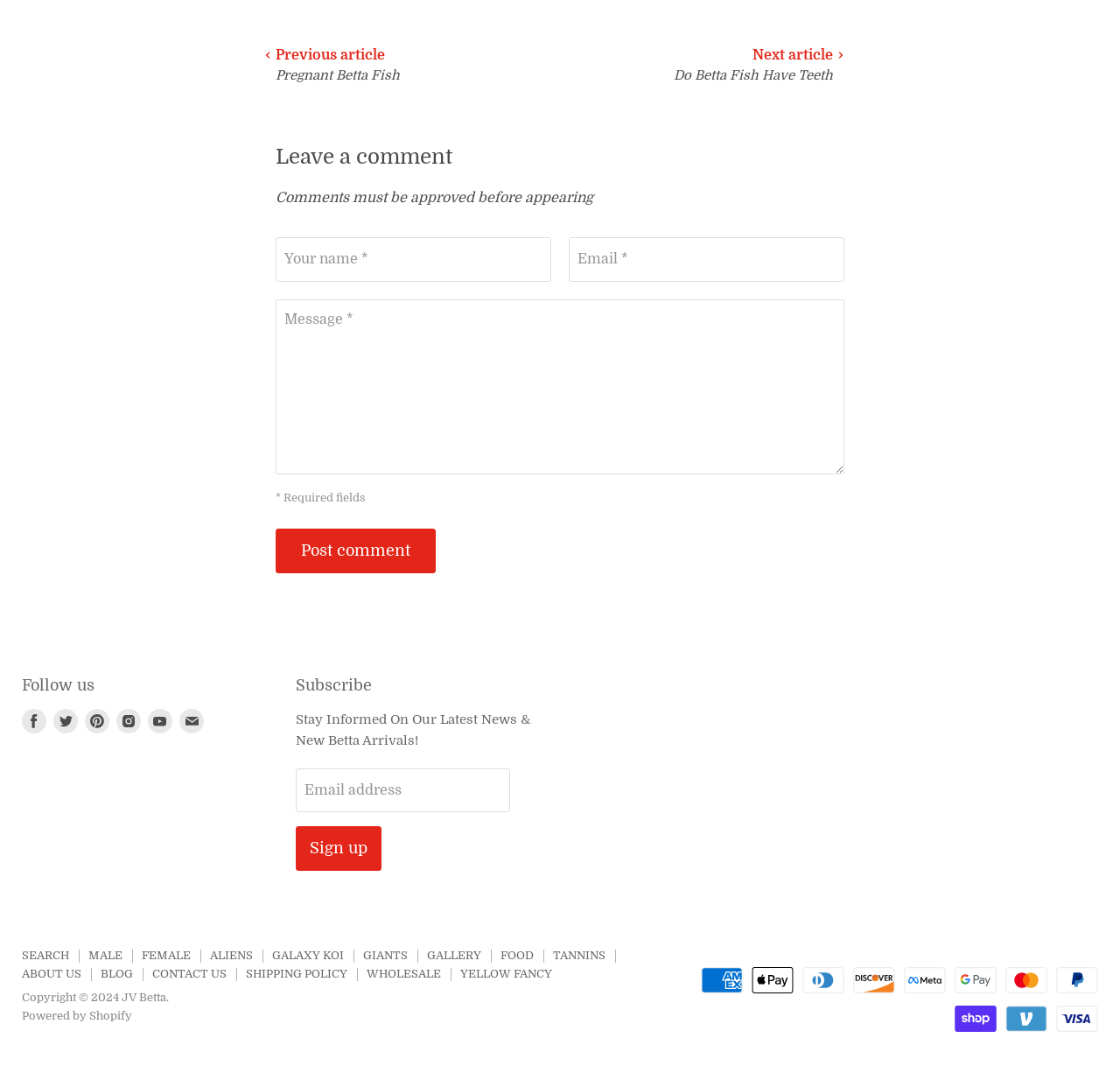Highlight the bounding box coordinates of the element that should be clicked to carry out the following instruction: "Search the website". The coordinates must be given as four float numbers ranging from 0 to 1, i.e., [left, top, right, bottom].

[0.02, 0.878, 0.062, 0.891]